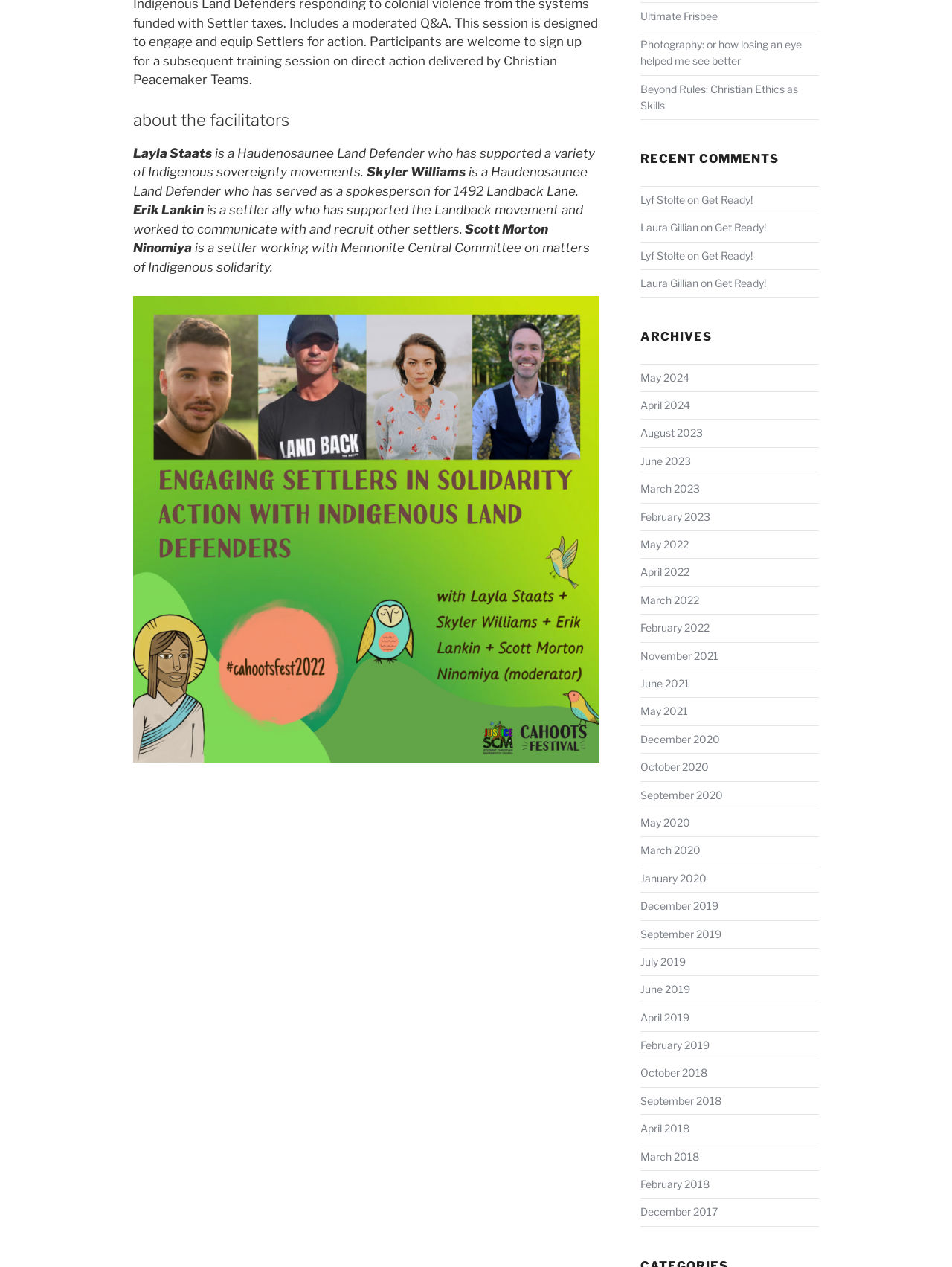Please determine the bounding box coordinates for the UI element described here. Use the format (top-left x, top-left y, bottom-right x, bottom-right y) with values bounded between 0 and 1: Laura Gillian

[0.673, 0.218, 0.734, 0.228]